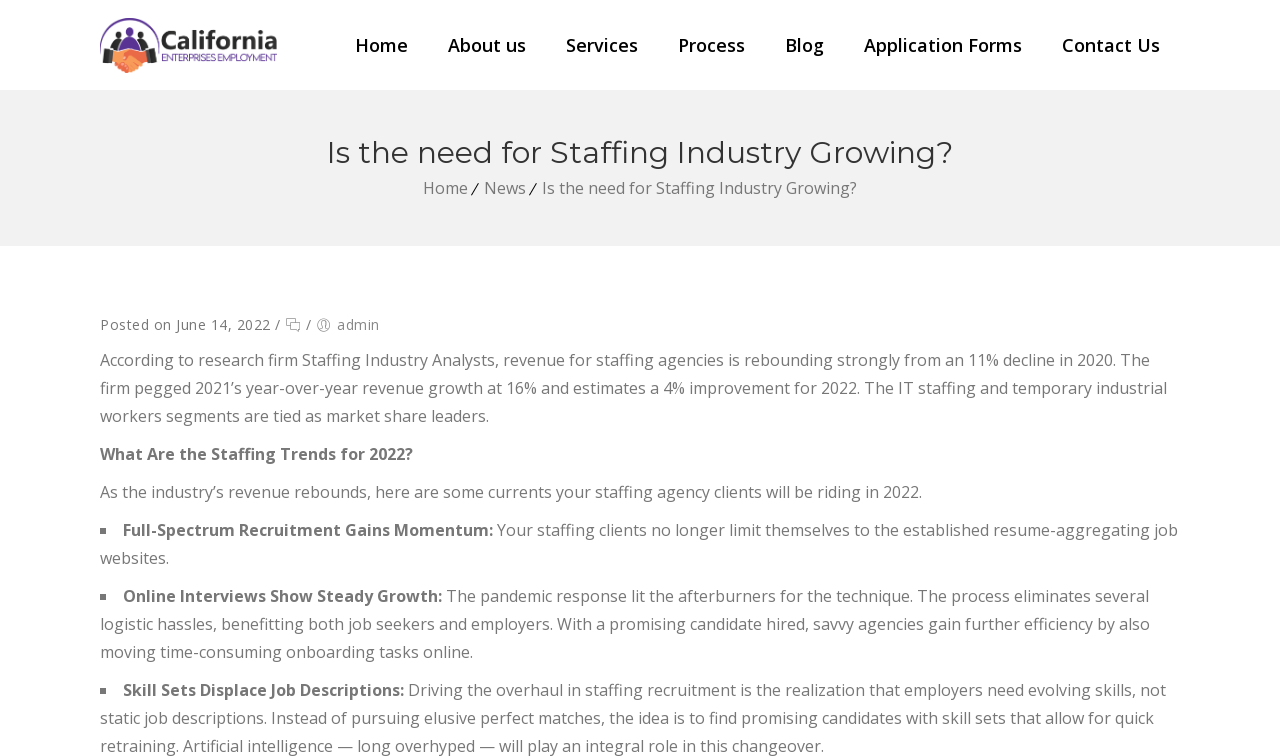Provide a thorough description of this webpage.

The webpage is about the staffing industry, with a focus on its growth and trends. At the top, there is a logo and a link to "California Enterprises Employment" on the left, and a navigation menu with links to "Home", "About us", "Services", "Process", "Blog", "Application Forms", and "Contact Us" on the right.

Below the navigation menu, there is a heading that reads "Is the need for Staffing Industry Growing?" in a prominent font. Underneath the heading, there are two rows of links. The first row has links to "Home" and "News", and the second row has a link to the current page, "Is the need for Staffing Industry Growing?", along with the date "June 14, 2022" and a link to "admin".

The main content of the page is an article that discusses the growth of the staffing industry. The article starts with a summary of the industry's revenue growth, citing a research firm's estimates. It then goes on to discuss some trends in the industry, including the rise of full-spectrum recruitment, online interviews, and the shift from job descriptions to skill sets. The article is divided into sections, each marked with a bullet point, and includes several paragraphs of text.

Overall, the webpage has a clean and organized layout, with a clear hierarchy of headings and sections. The text is easy to read, and the use of bullet points and short paragraphs makes the content easy to digest.